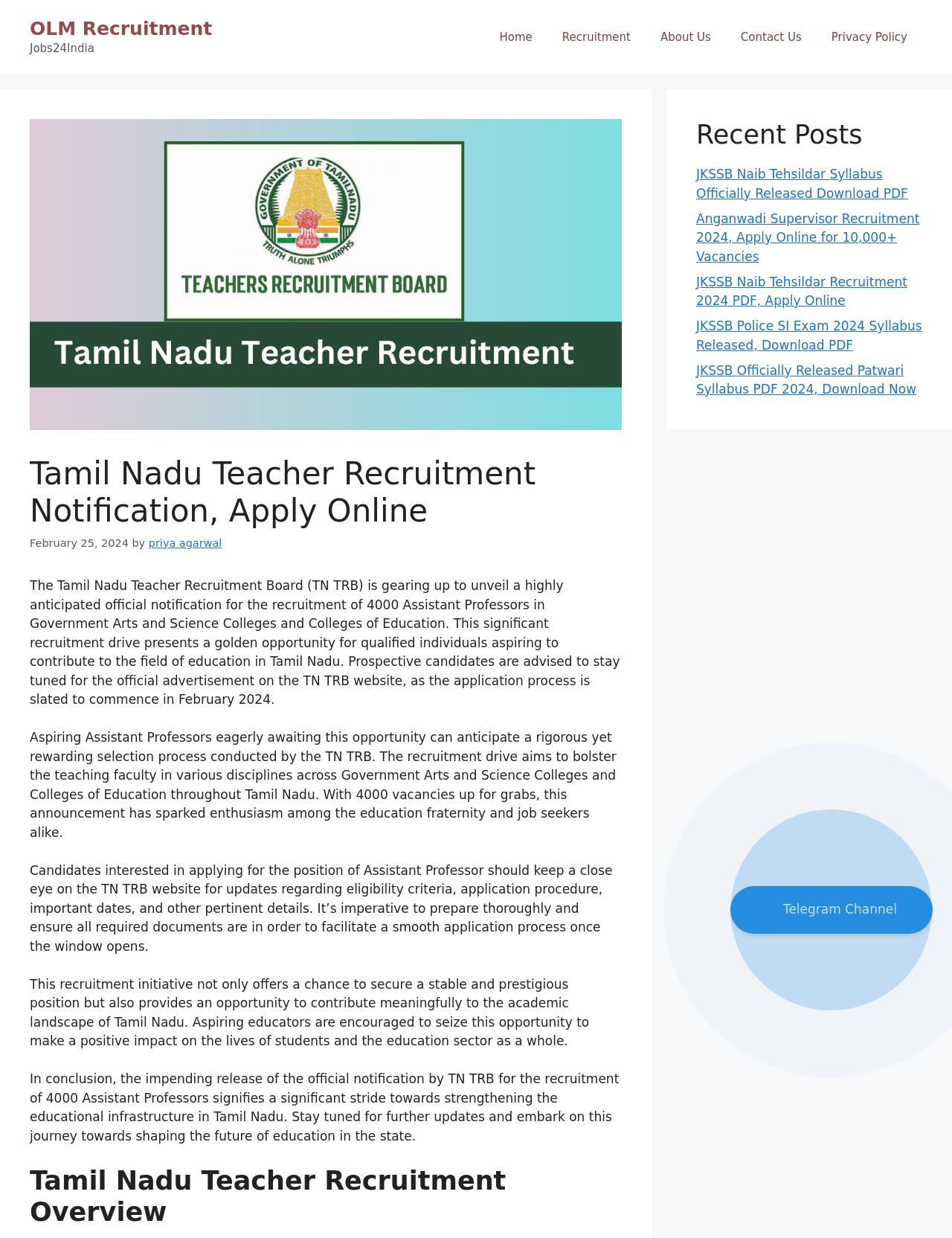Find the coordinates for the bounding box of the element with this description: "Recruitment".

[0.575, 0.012, 0.678, 0.048]